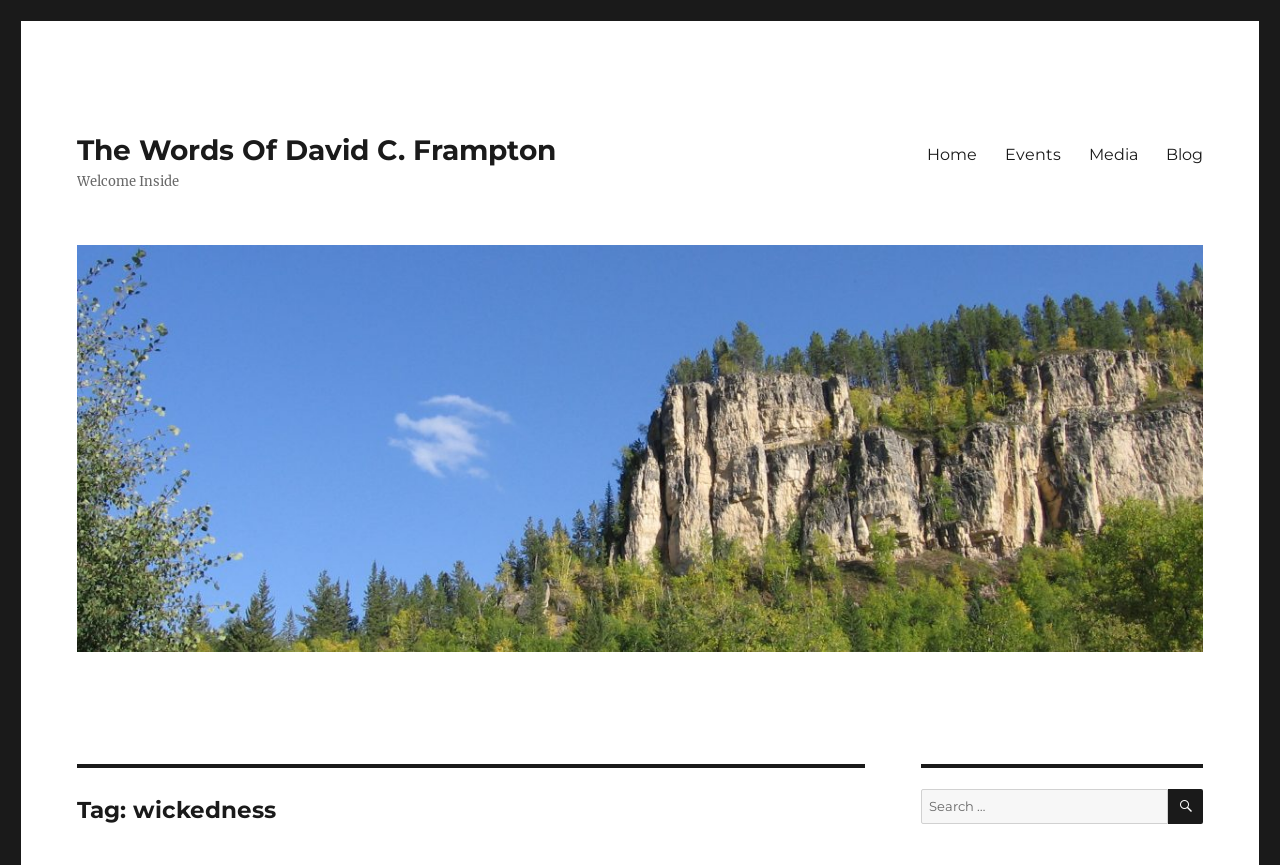Summarize the contents and layout of the webpage in detail.

The webpage is titled "wickedness – The Words Of David C. Frampton". At the top left, there is a link to "The Words Of David C. Frampton" and a static text "Welcome Inside" positioned below it. 

On the top right, there is a primary navigation menu with four links: "Home", "Events", "Media", and "Blog", arranged horizontally from left to right. 

Below the navigation menu, there is a large link to "The Words Of David C. Frampton" that spans almost the entire width of the page. This link contains an image with the same title. 

At the bottom left, there is a header with a heading "Tag: wickedness". 

On the bottom right, there is a search box with a label "Search for:" and a button with a search icon.